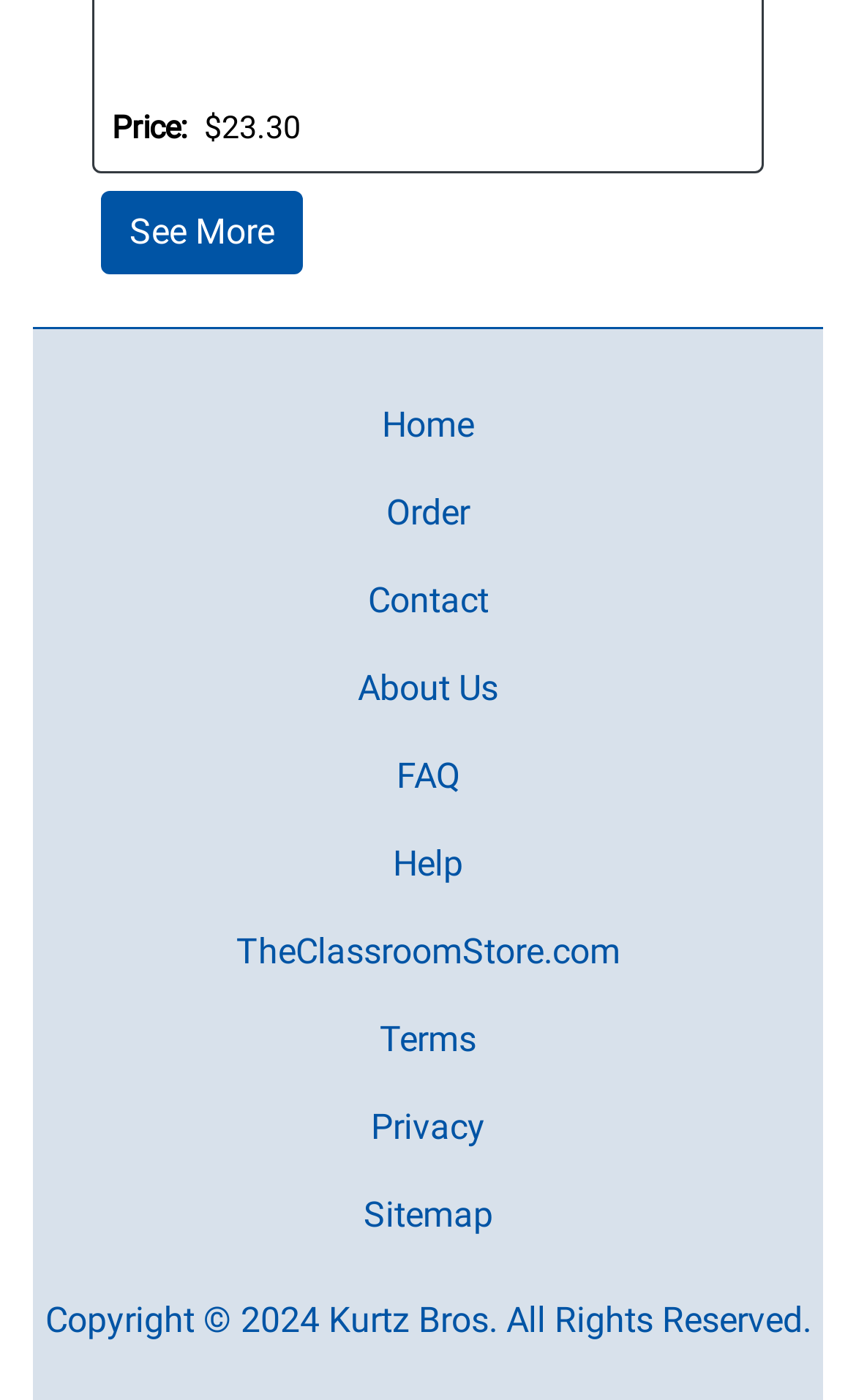Locate the bounding box of the UI element defined by this description: "Home". The coordinates should be given as four float numbers between 0 and 1, formatted as [left, top, right, bottom].

[0.446, 0.285, 0.554, 0.323]